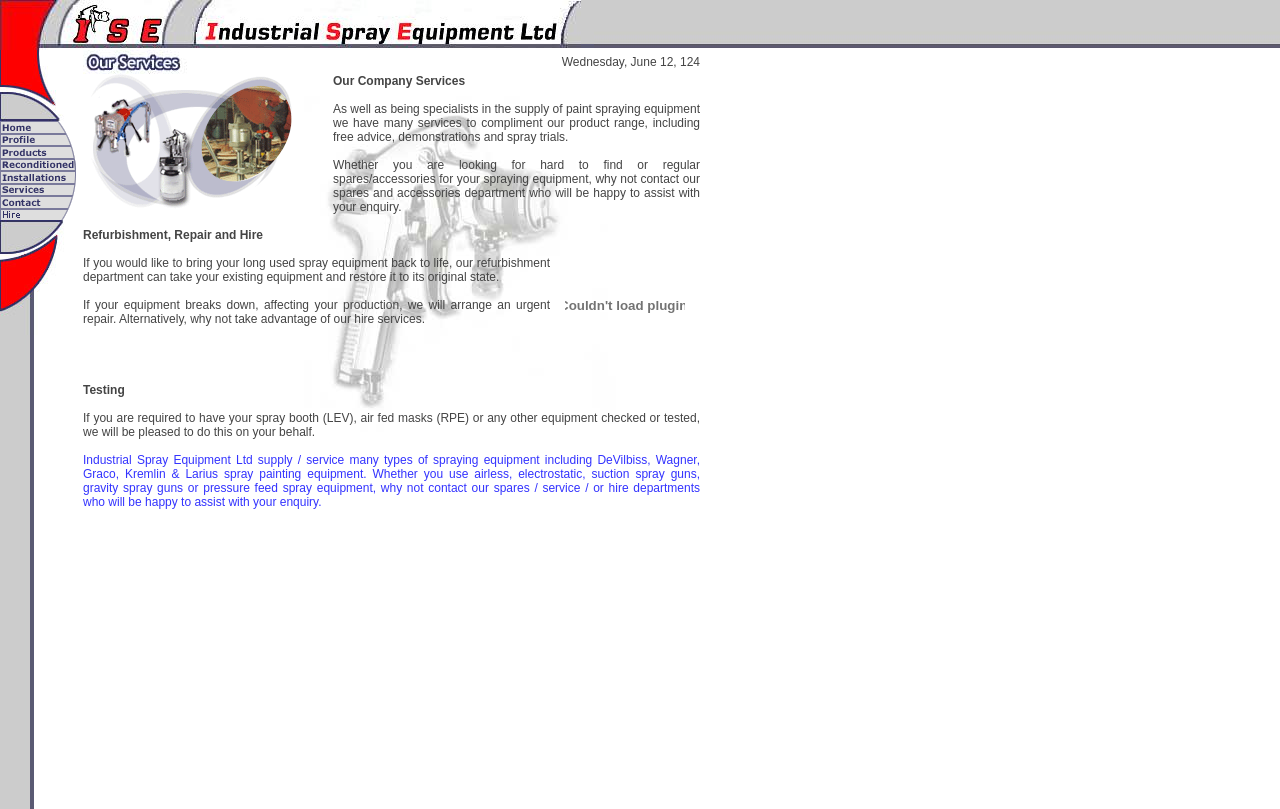Give a full account of the webpage's elements and their arrangement.

The webpage is about ISE Industrial Spray Equipment's services. At the top, there is a logo image on the left and another image on the right. Below this, there is a section that describes the company's services, including free advice, demonstrations, and spray trials. This section is divided into three parts: "Our Company Services", "Refurbishment, Repair and Hire", and "Testing". 

In the "Our Company Services" section, there is a brief description of the services offered, including assistance with finding hard-to-find or regular spares and accessories for spraying equipment. 

The "Refurbishment, Repair and Hire" section describes the company's refurbishment department, which can restore existing equipment to its original state, as well as urgent repair and hire services. 

The "Testing" section explains that the company can test spray booths, air-fed masks, and other equipment on behalf of customers.

Below this section, there is a list of images, each with a link, that appear to be related to the company's services or products.